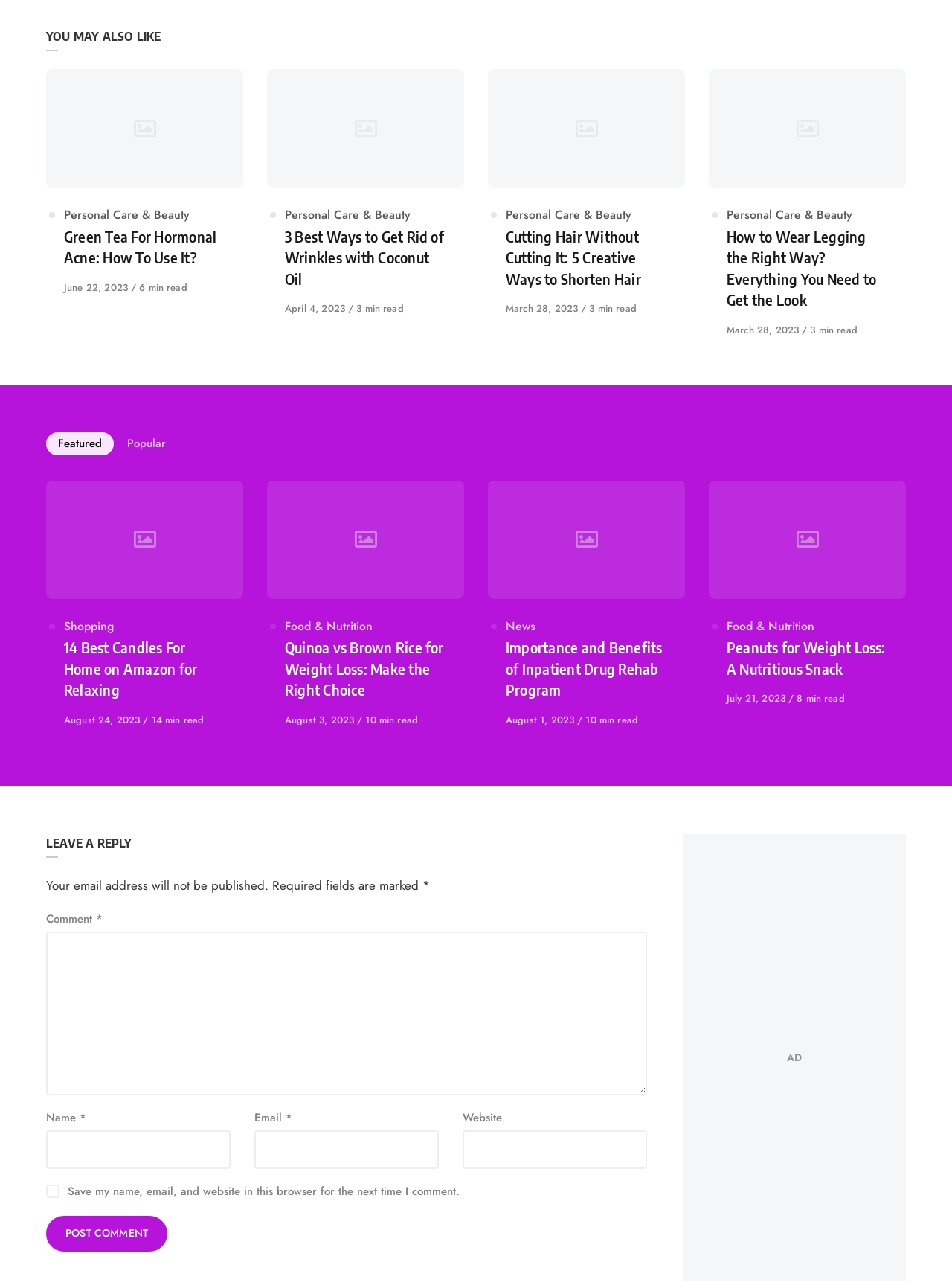How many minutes does it take to read the article 'Quinoa vs Brown Rice for Weight Loss: Make the Right Choice'
Using the visual information, reply with a single word or short phrase.

10 min